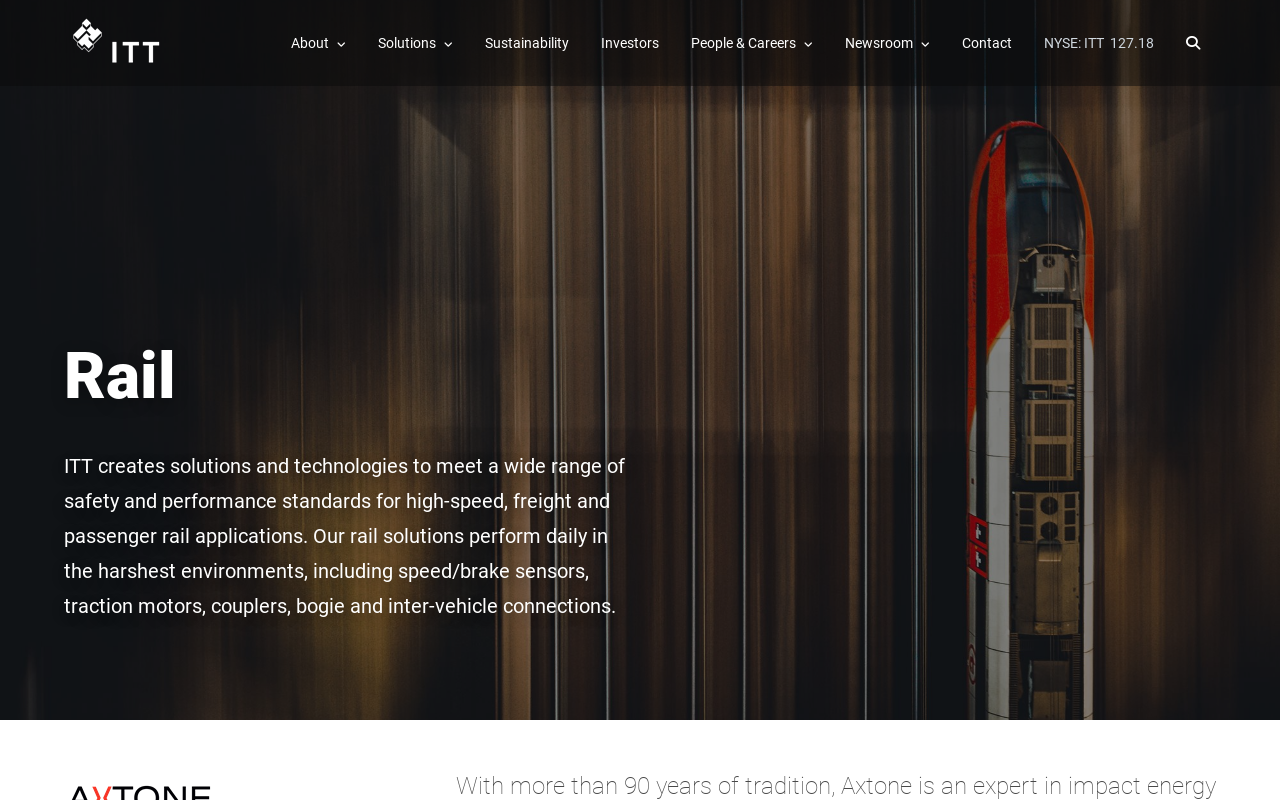Please find the bounding box coordinates of the element that must be clicked to perform the given instruction: "Search the website". The coordinates should be four float numbers from 0 to 1, i.e., [left, top, right, bottom].

[0.914, 0.021, 0.95, 0.087]